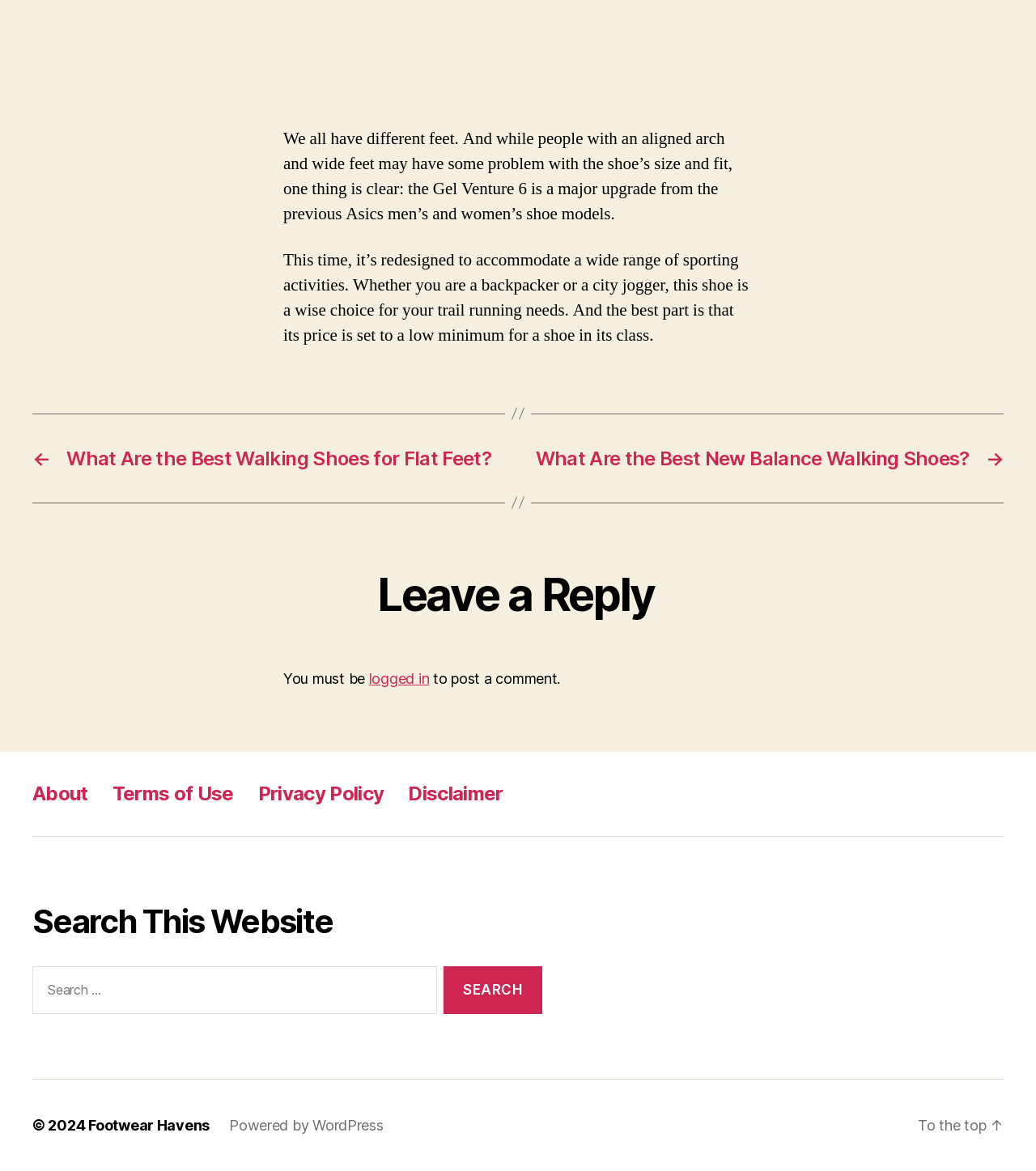Determine the bounding box coordinates for the area that should be clicked to carry out the following instruction: "Search for something on this website".

[0.025, 0.825, 0.523, 0.871]